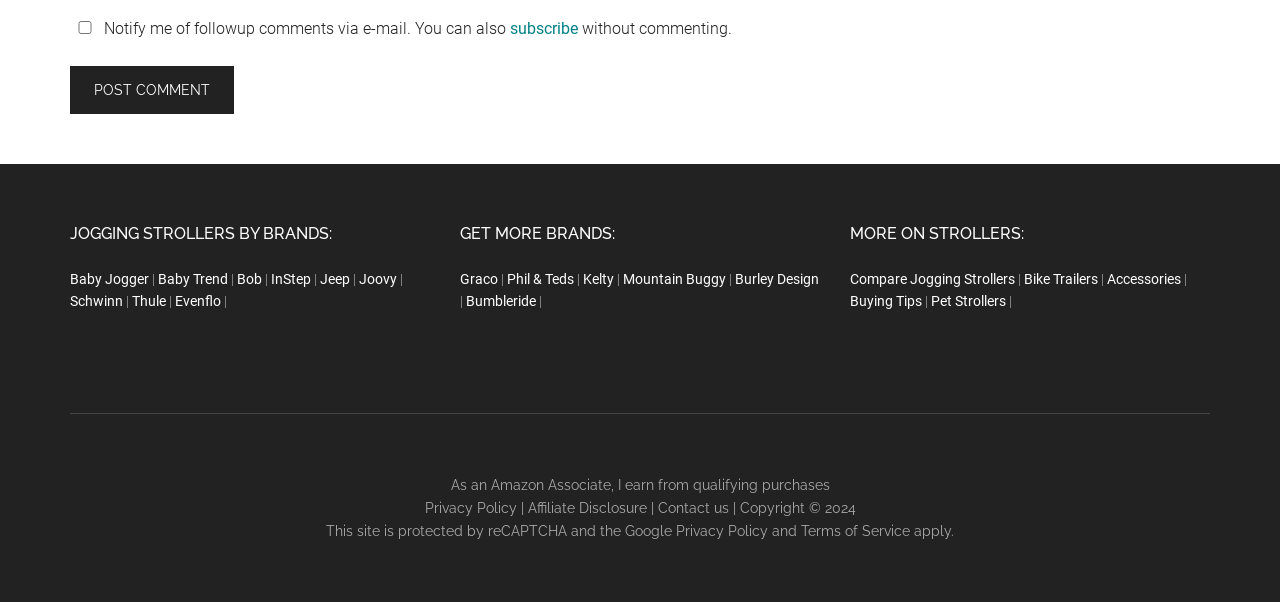Specify the bounding box coordinates of the region I need to click to perform the following instruction: "Subscribe". The coordinates must be four float numbers in the range of 0 to 1, i.e., [left, top, right, bottom].

[0.398, 0.032, 0.452, 0.064]